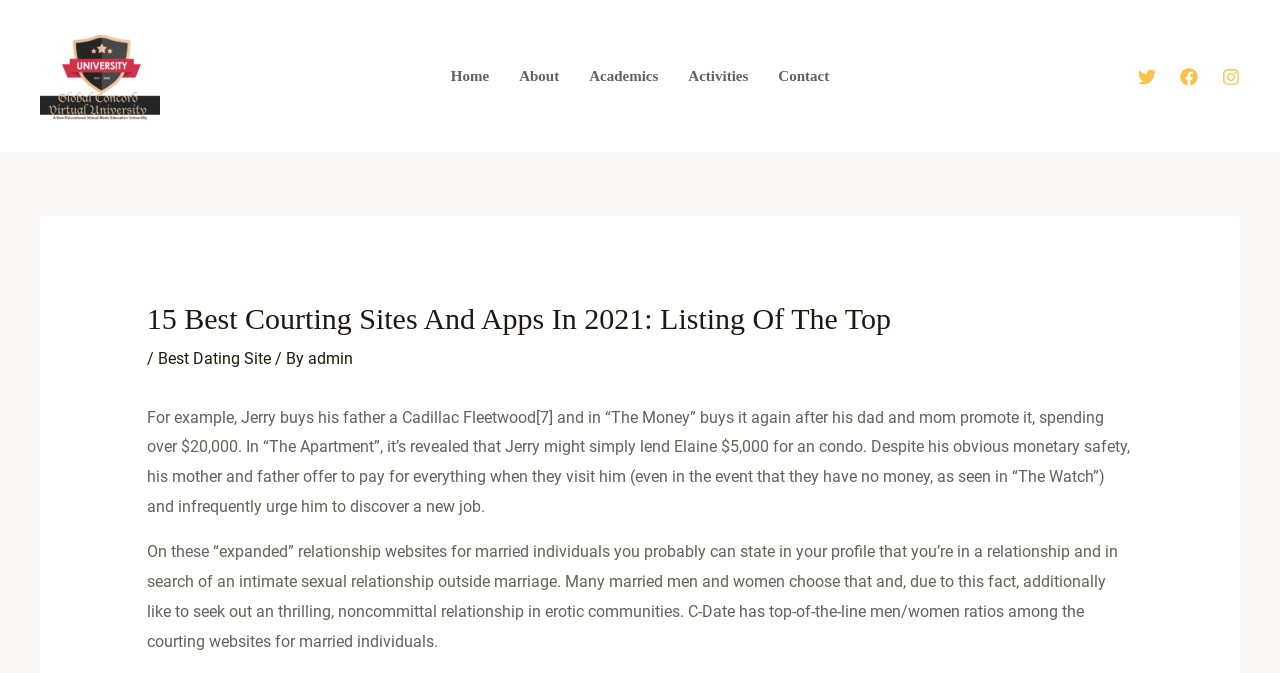Please determine the bounding box coordinates of the element's region to click for the following instruction: "Read more about the Best Dating Site".

[0.123, 0.519, 0.211, 0.547]